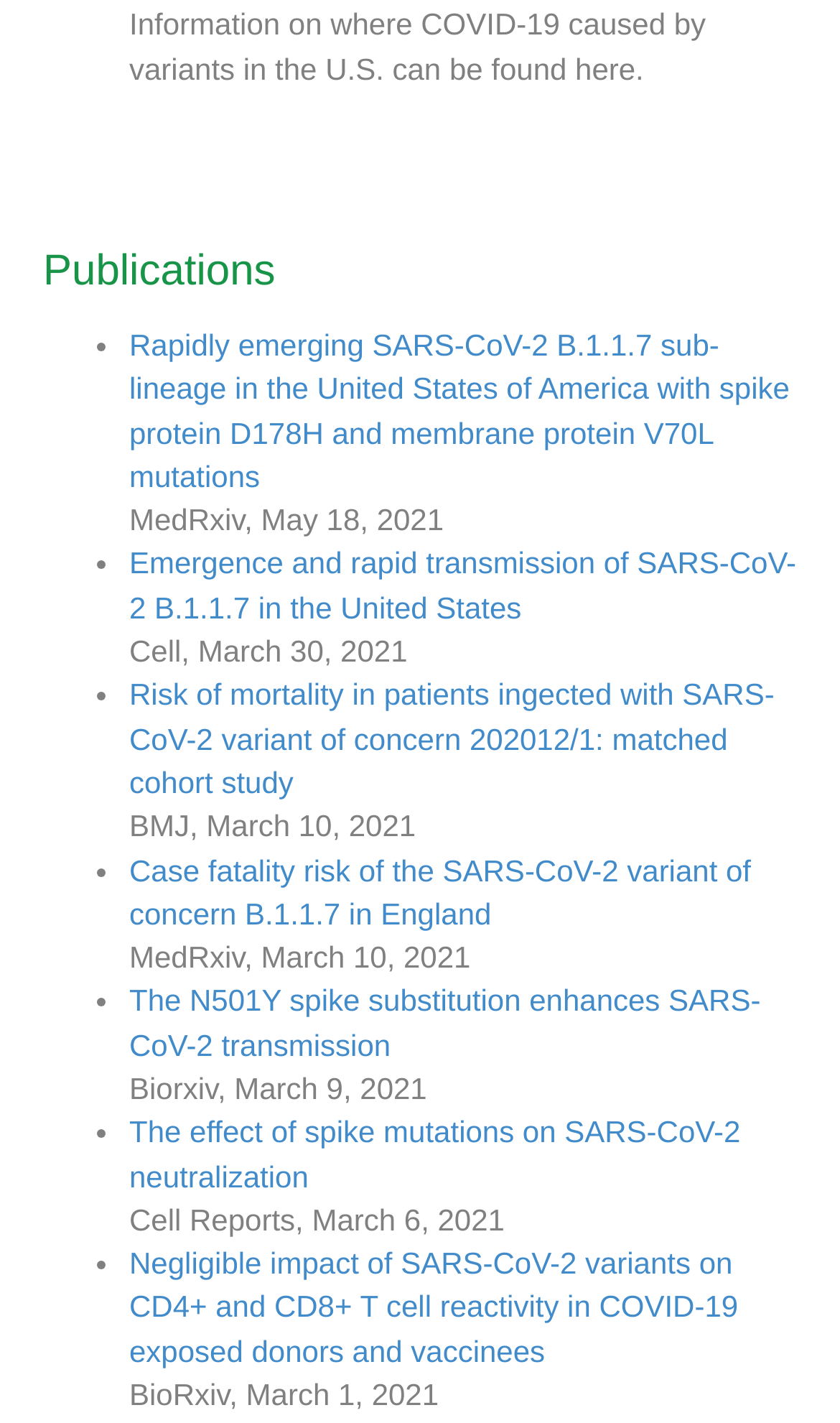Please identify the bounding box coordinates of the element on the webpage that should be clicked to follow this instruction: "Check out SugarSync Review". The bounding box coordinates should be given as four float numbers between 0 and 1, formatted as [left, top, right, bottom].

None